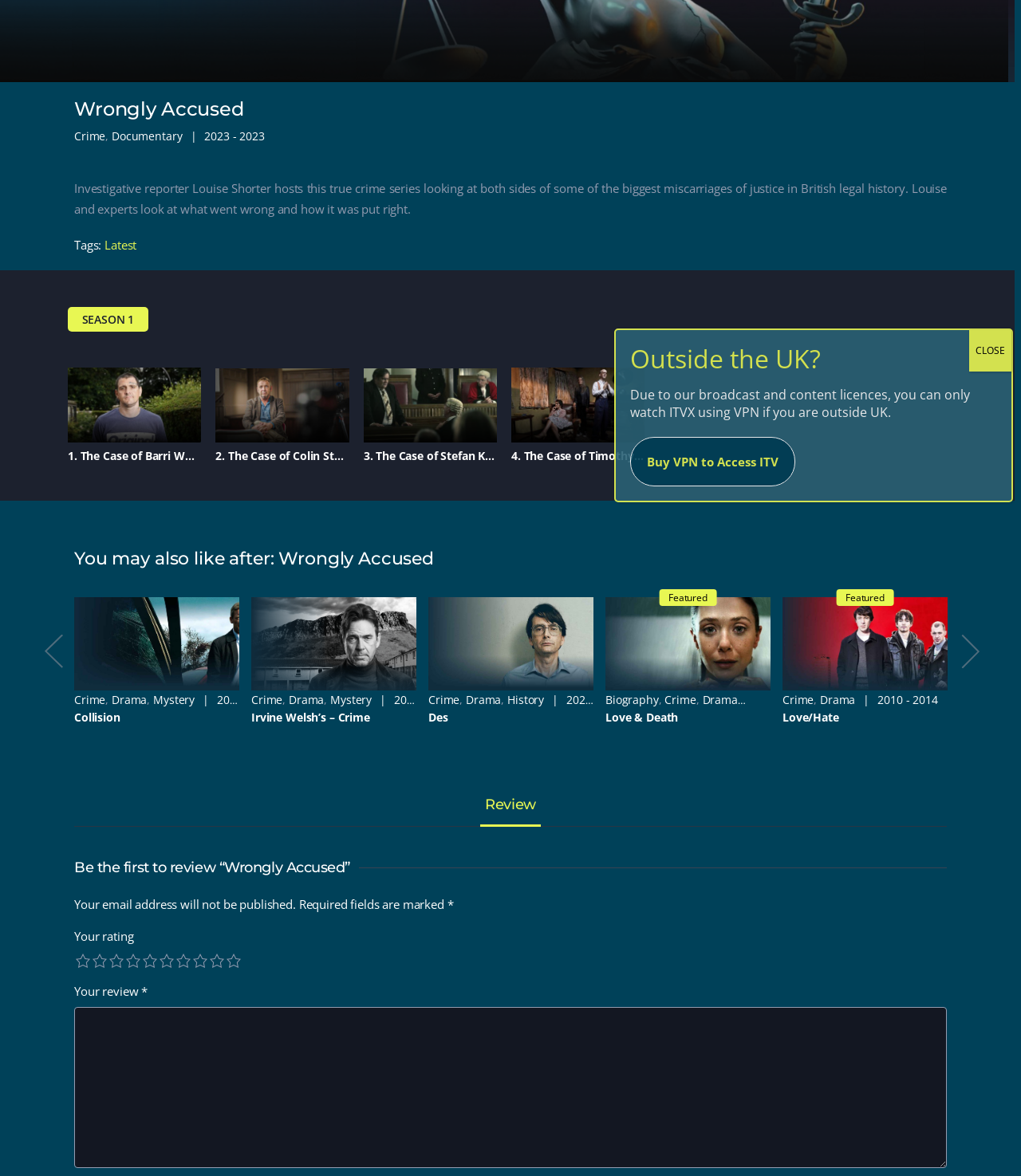Identify the bounding box coordinates for the UI element described as: "sports arbitrage platform". The coordinates should be provided as four floats between 0 and 1: [left, top, right, bottom].

None